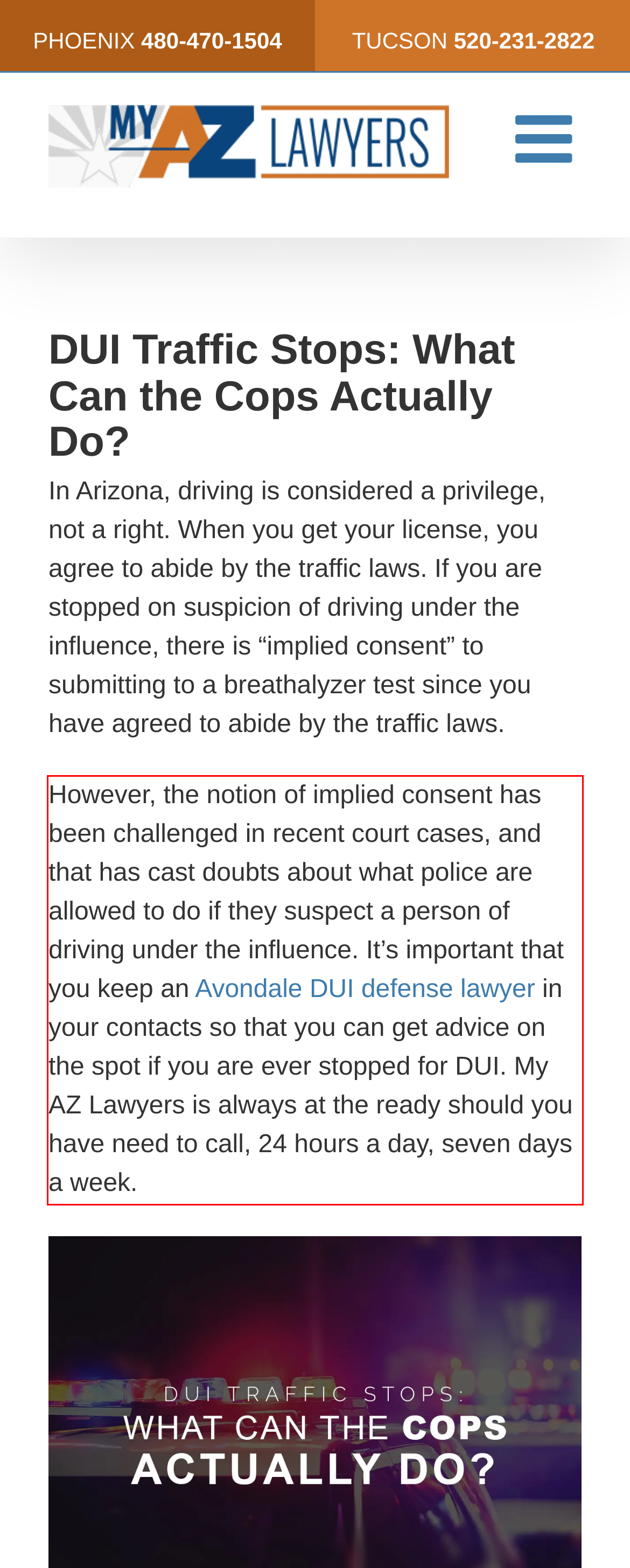In the given screenshot, locate the red bounding box and extract the text content from within it.

However, the notion of implied consent has been challenged in recent court cases, and that has cast doubts about what police are allowed to do if they suspect a person of driving under the influence. It’s important that you keep an Avondale DUI defense lawyer in your contacts so that you can get advice on the spot if you are ever stopped for DUI. My AZ Lawyers is always at the ready should you have need to call, 24 hours a day, seven days a week.